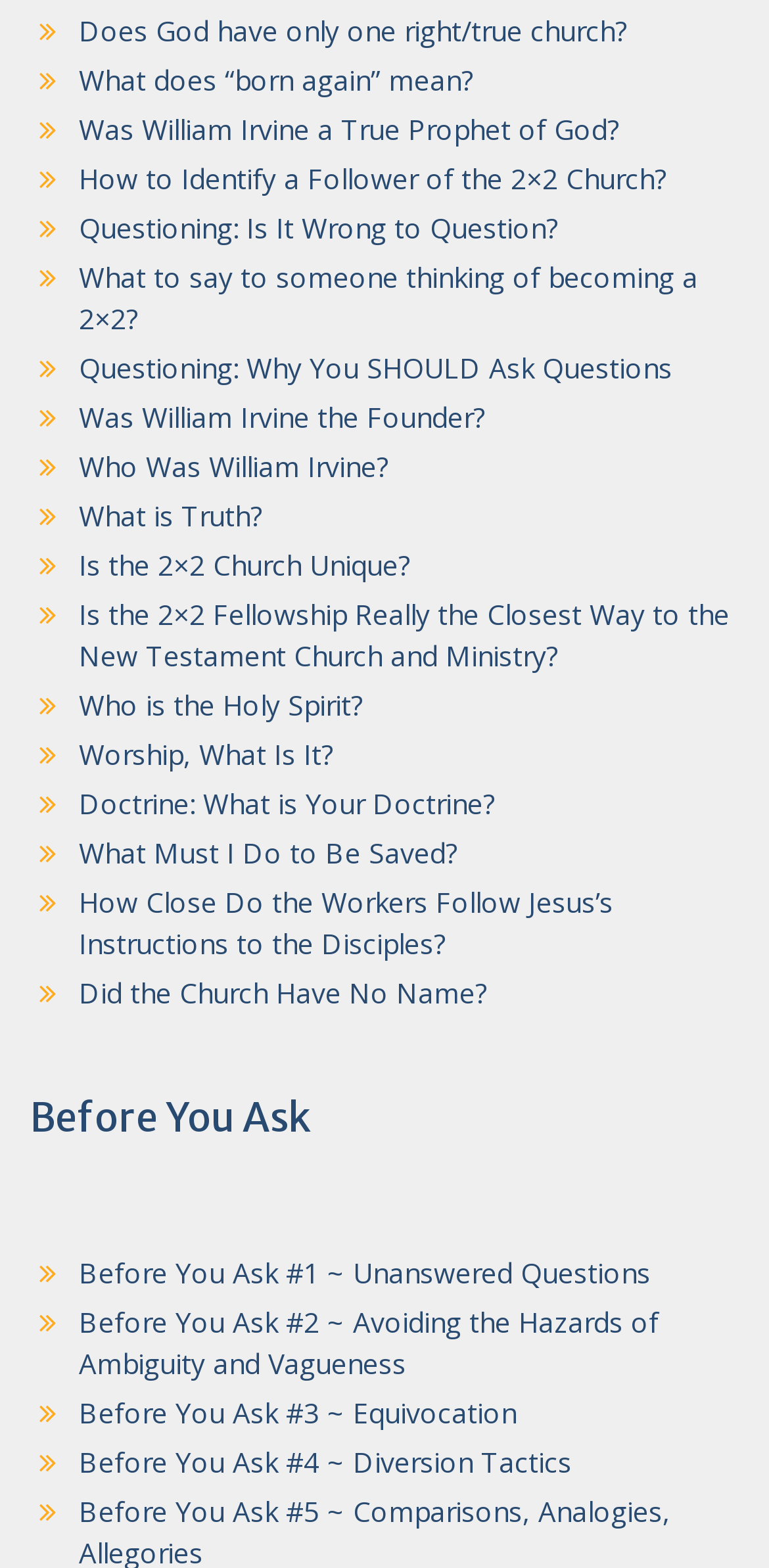Find and provide the bounding box coordinates for the UI element described with: "What is Truth?".

[0.103, 0.317, 0.341, 0.341]